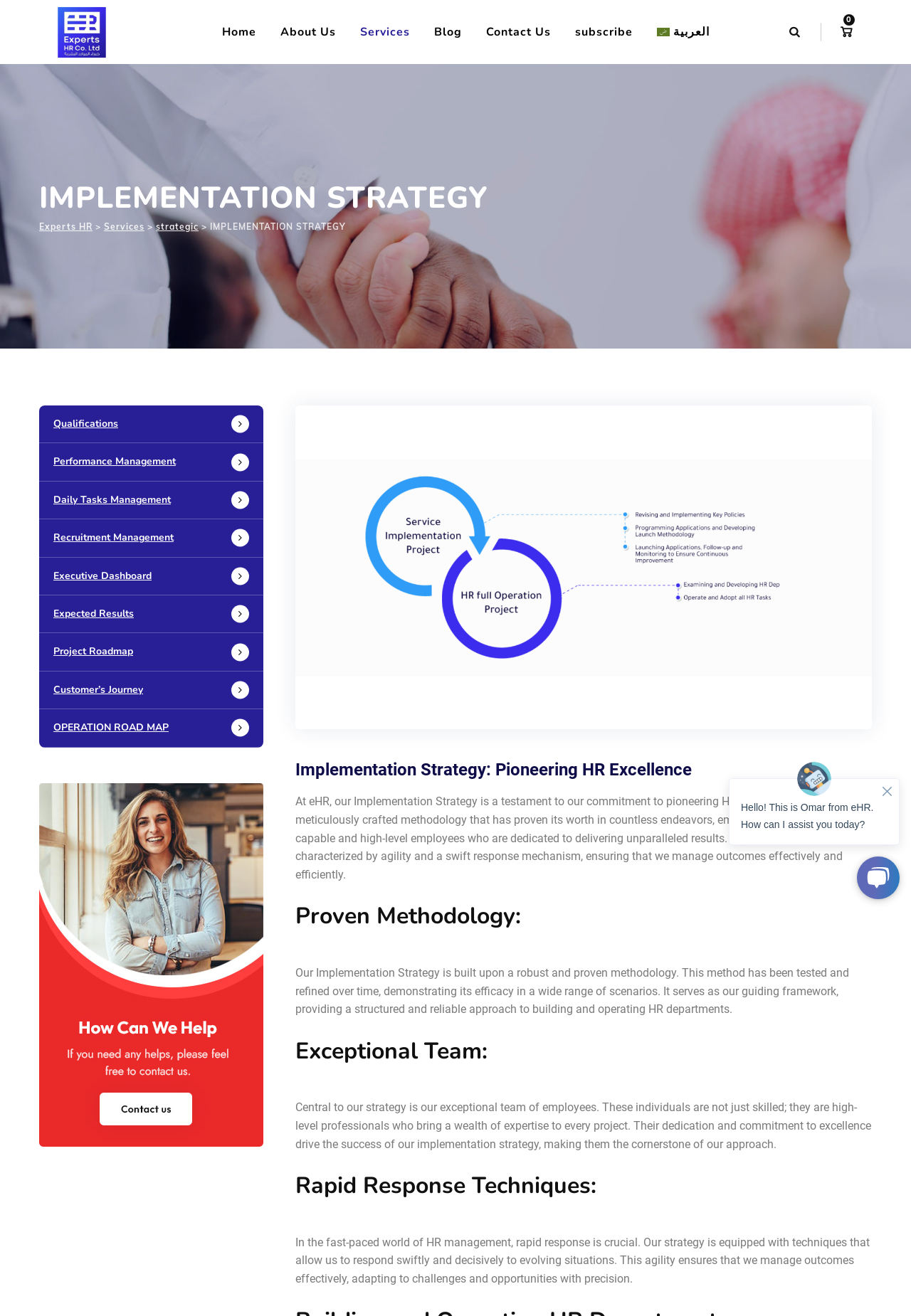What is the purpose of the rapid response techniques?
Based on the image content, provide your answer in one word or a short phrase.

Manage outcomes effectively